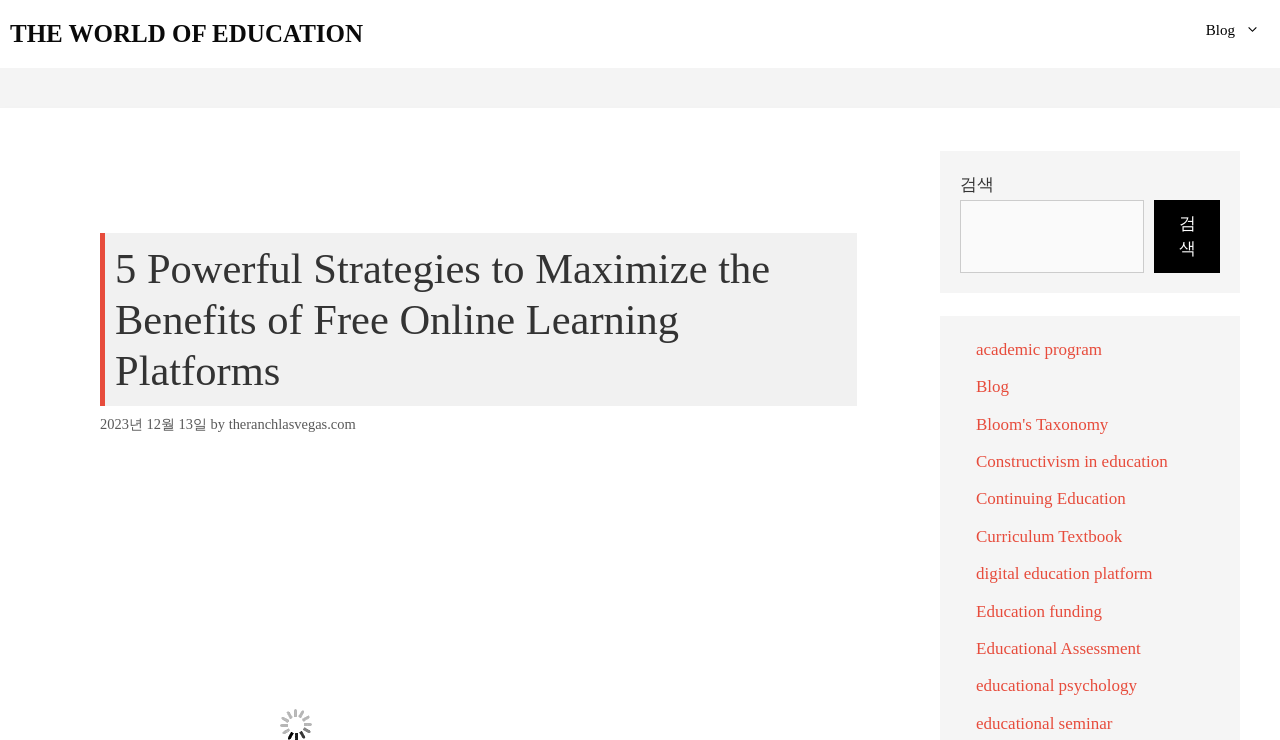What is the purpose of the search box?
Ensure your answer is thorough and detailed.

I found the purpose of the search box by looking at the StaticText element '검색' next to the searchbox element, which indicates that the search box is for searching.